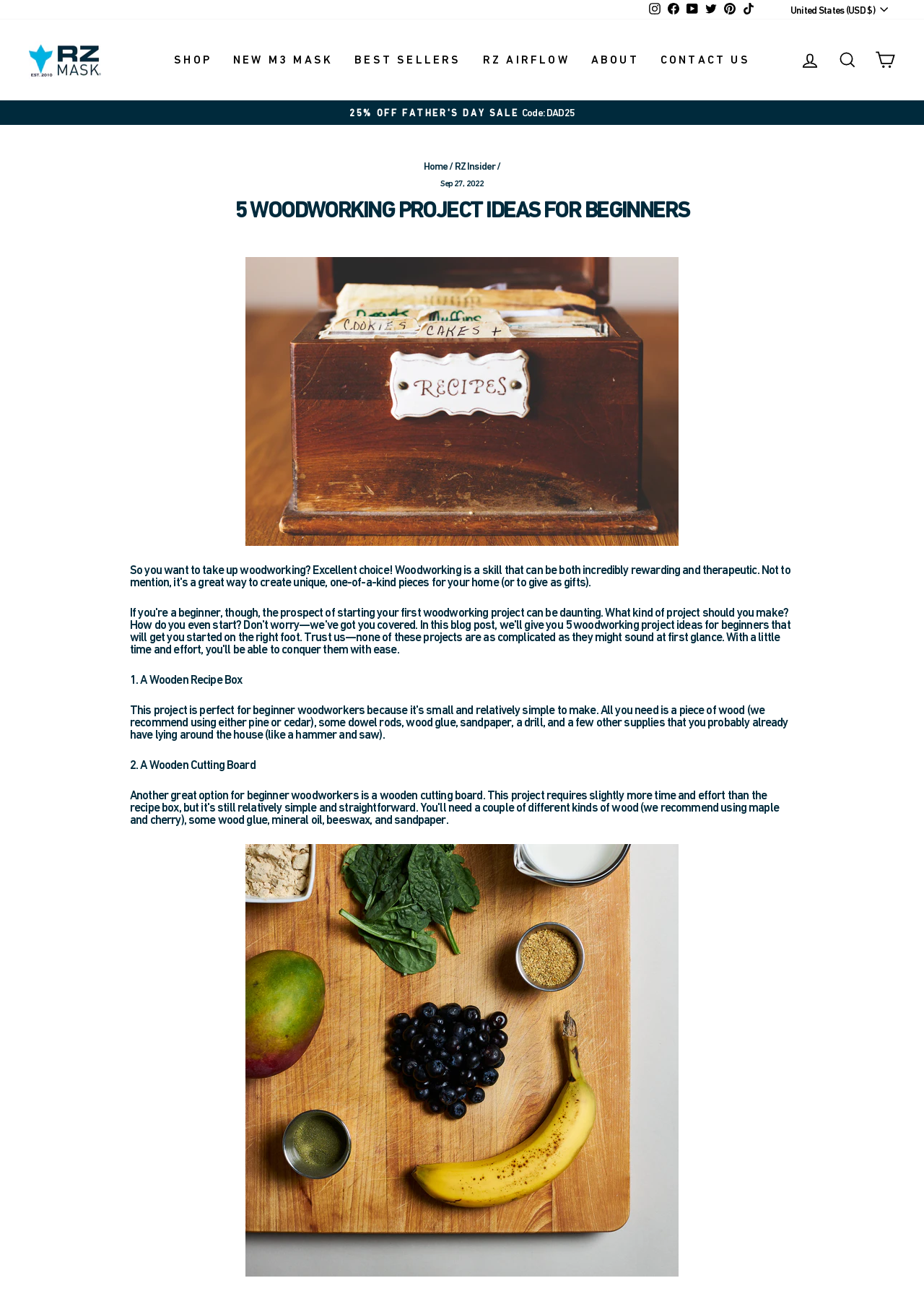How many social media links are at the top of the webpage? Refer to the image and provide a one-word or short phrase answer.

6